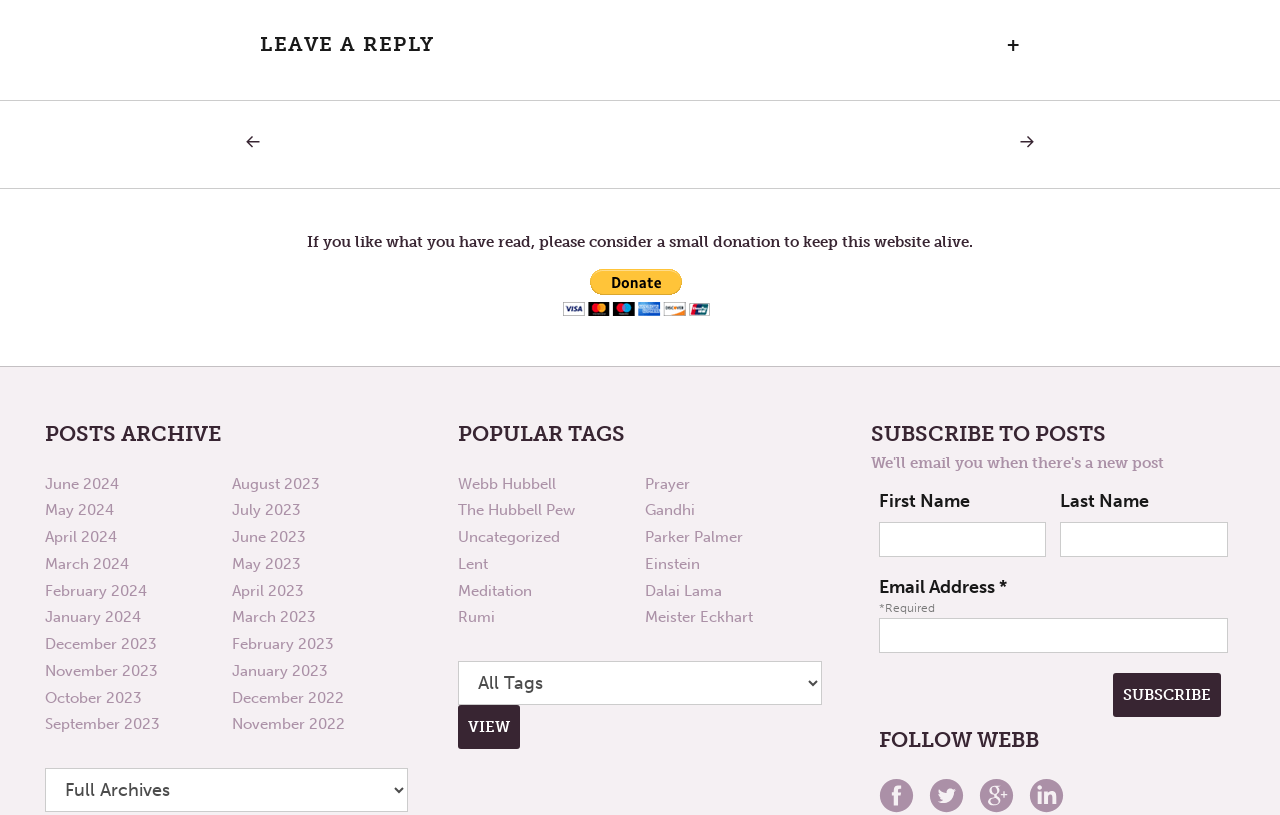Determine the bounding box coordinates of the region I should click to achieve the following instruction: "Make a donation". Ensure the bounding box coordinates are four float numbers between 0 and 1, i.e., [left, top, right, bottom].

[0.44, 0.33, 0.555, 0.387]